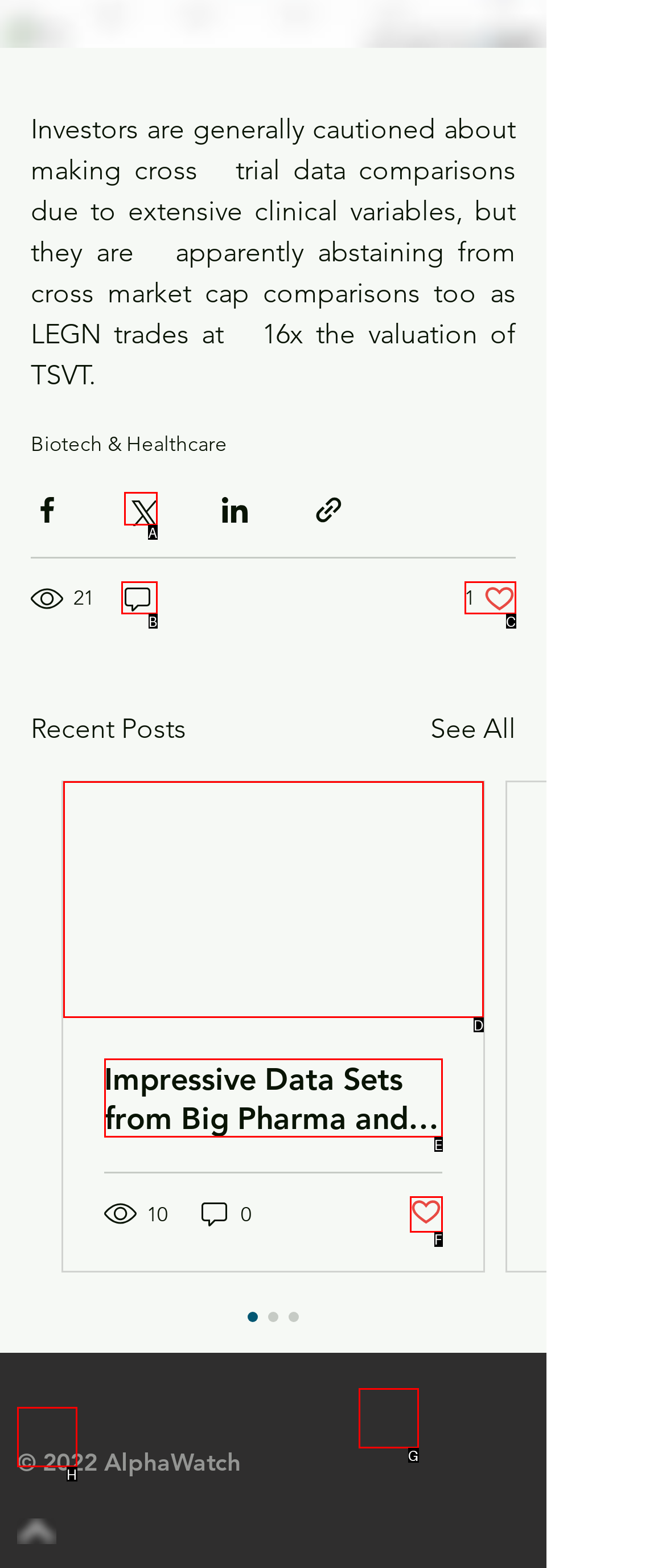Out of the given choices, which letter corresponds to the UI element required to Share via Twitter? Answer with the letter.

A